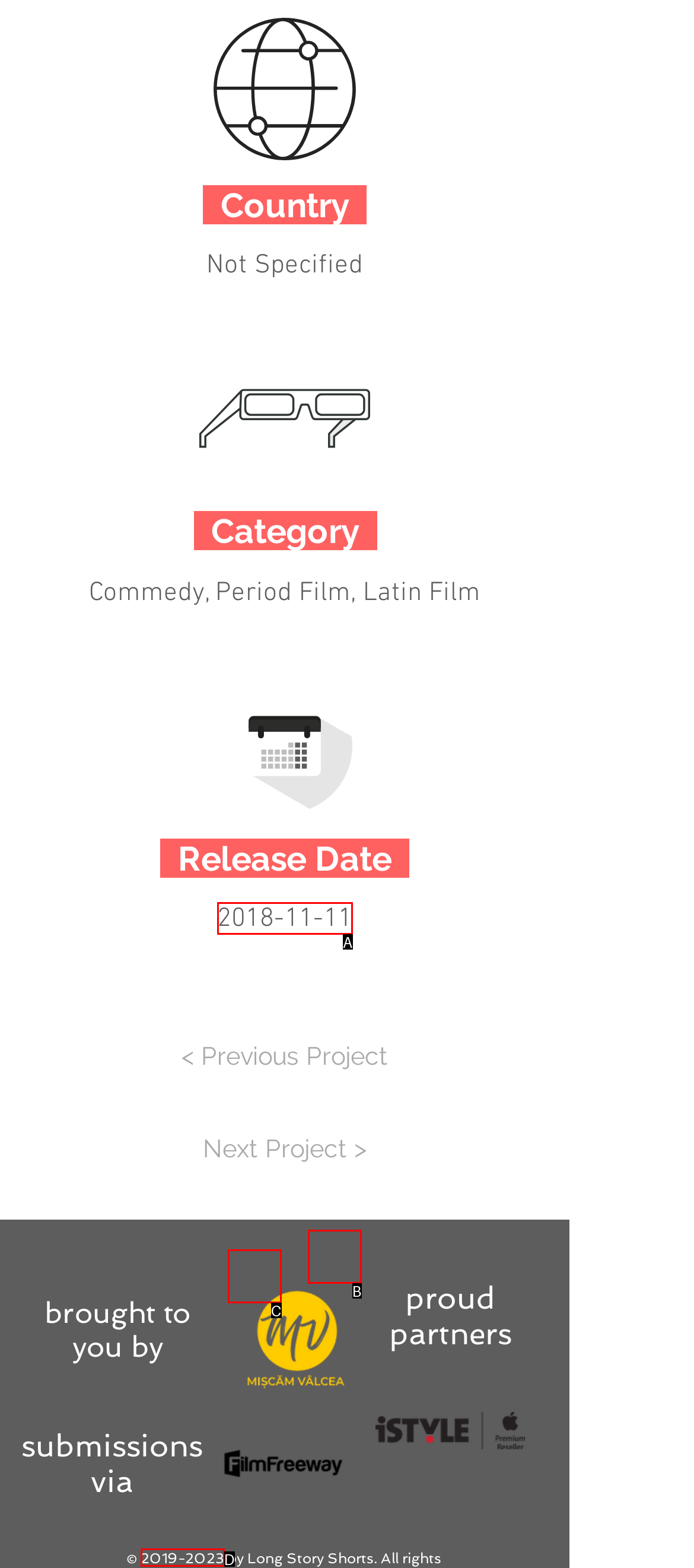Given the description: aria-label="Twitter - White Circle", select the HTML element that matches it best. Reply with the letter of the chosen option directly.

B